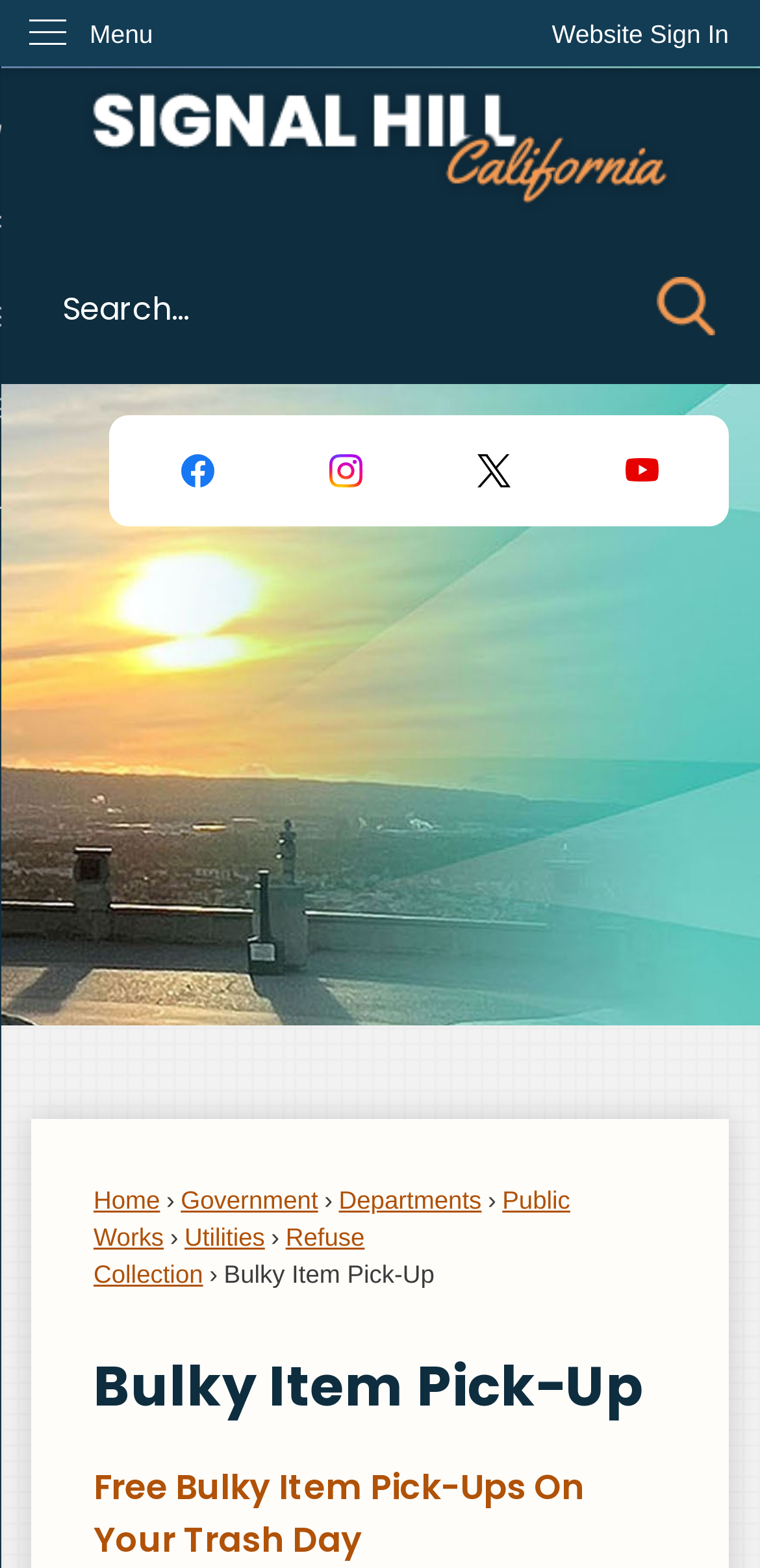Identify and provide the title of the webpage.

Bulky Item Pick-Up